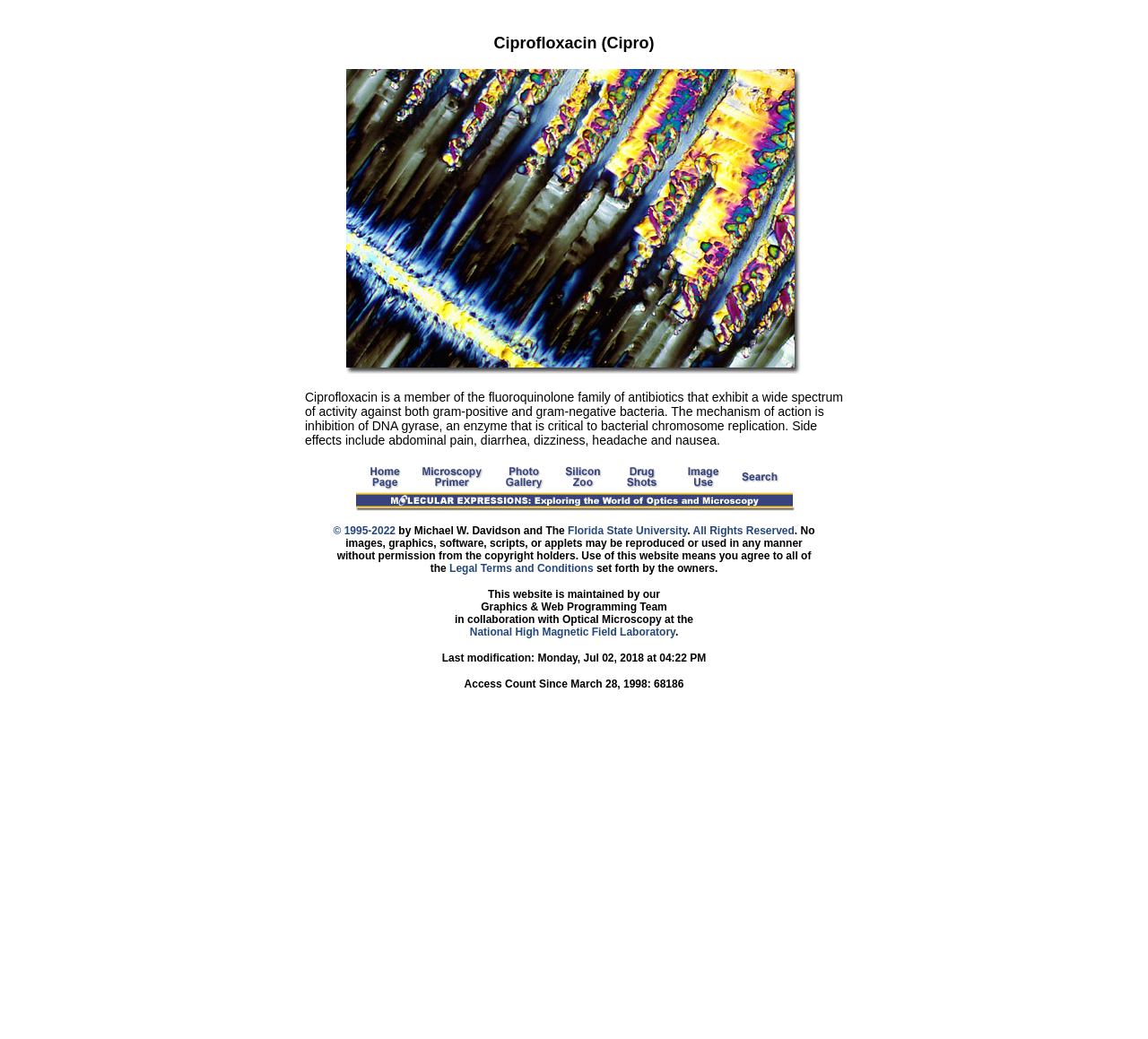What is the name of the antibiotic?
Carefully analyze the image and provide a thorough answer to the question.

The name of the antibiotic can be found in the heading 'Ciprofloxacin (Cipro)' at the top of the webpage, which suggests that the webpage is about this specific antibiotic.